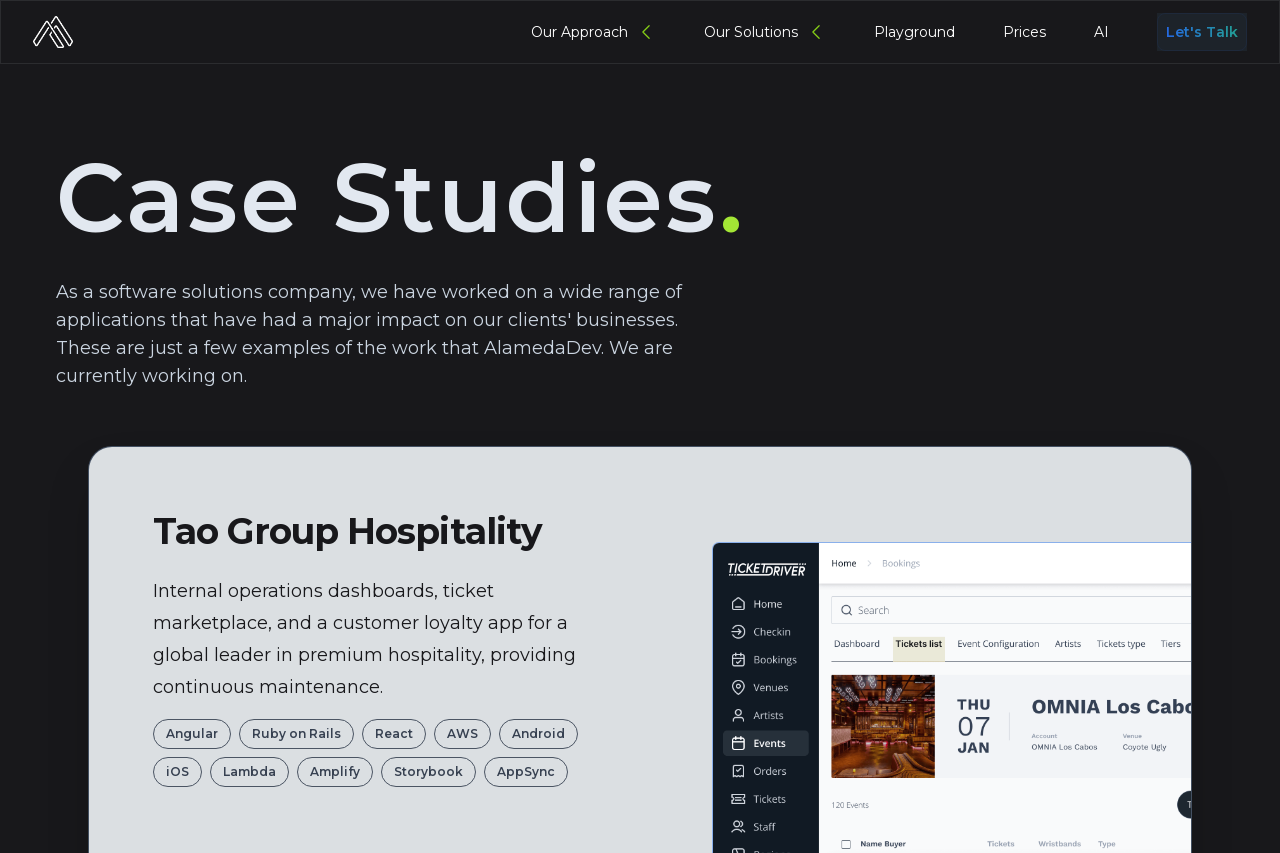What technologies are used in the Tao Group Hospitality project?
Based on the image, answer the question with as much detail as possible.

The technologies used in the Tao Group Hospitality project are listed below the description of the project, which include Angular, Ruby on Rails, React, AWS, Android, and iOS.